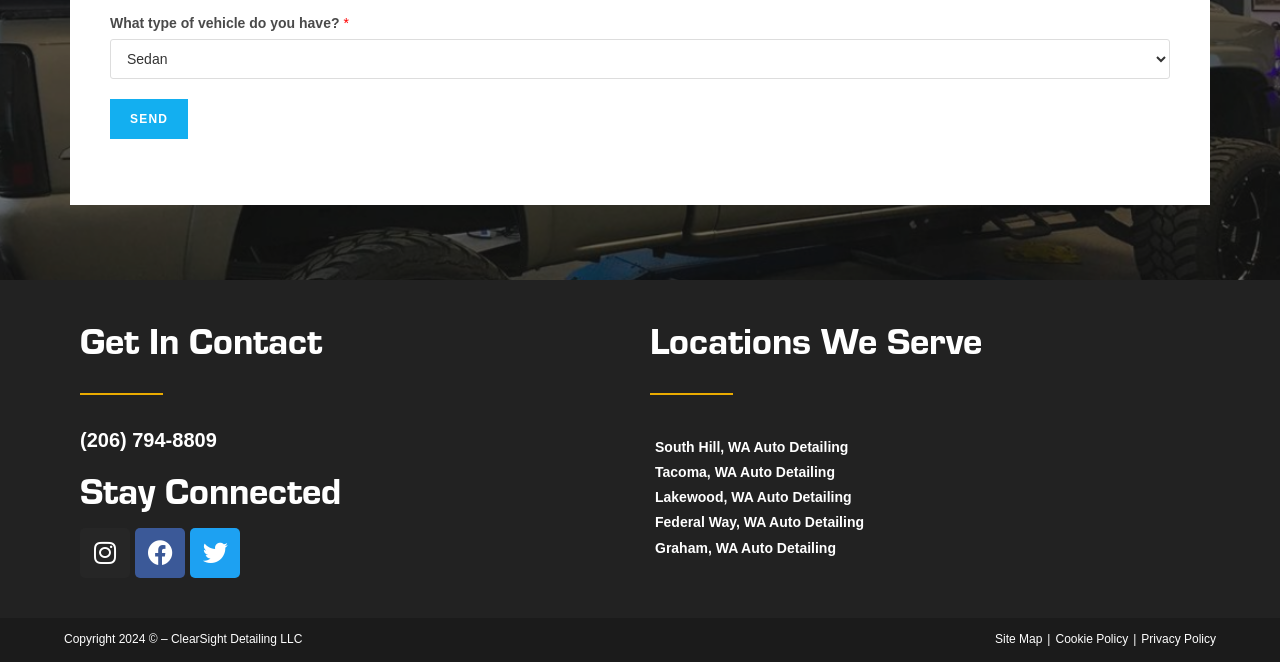Pinpoint the bounding box coordinates of the area that must be clicked to complete this instruction: "click the SEND button".

[0.086, 0.149, 0.147, 0.21]